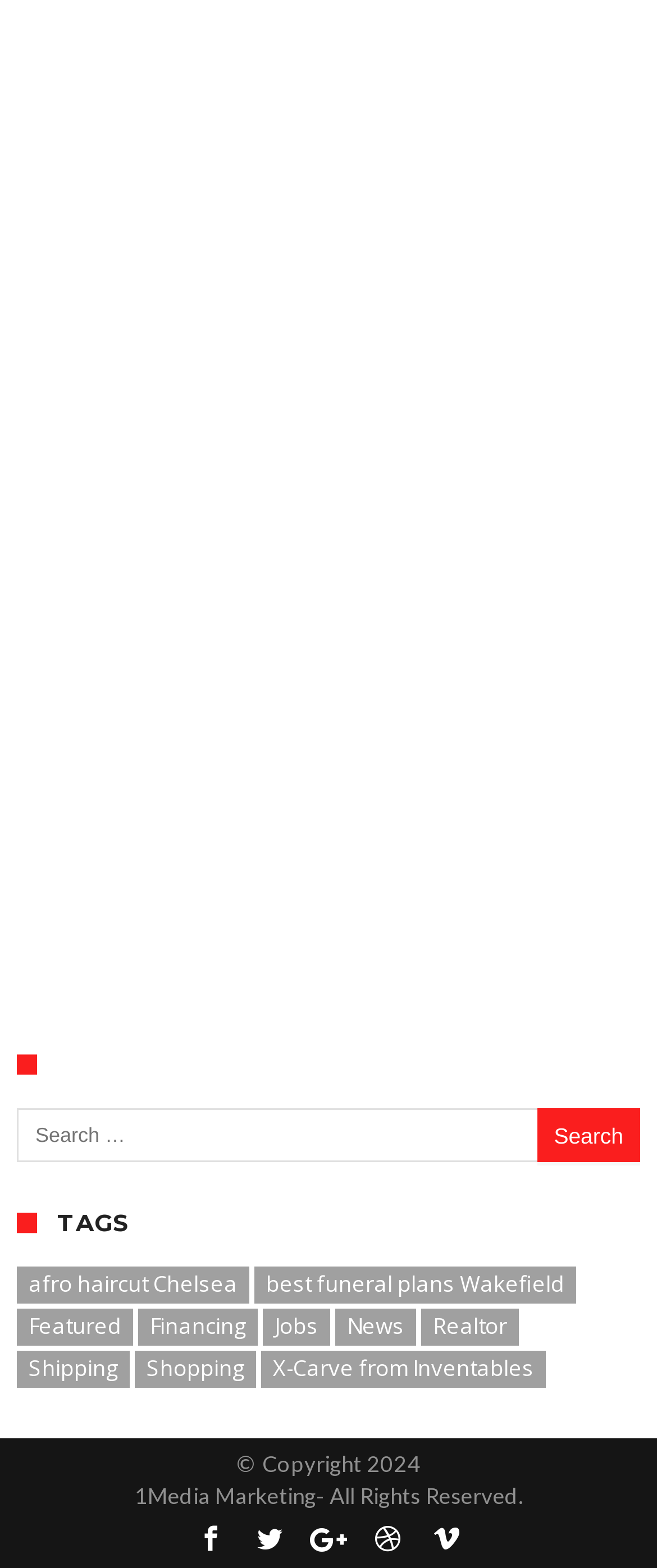Determine the bounding box coordinates of the section to be clicked to follow the instruction: "Click on the 'Search' button". The coordinates should be given as four float numbers between 0 and 1, formatted as [left, top, right, bottom].

[0.817, 0.707, 0.974, 0.741]